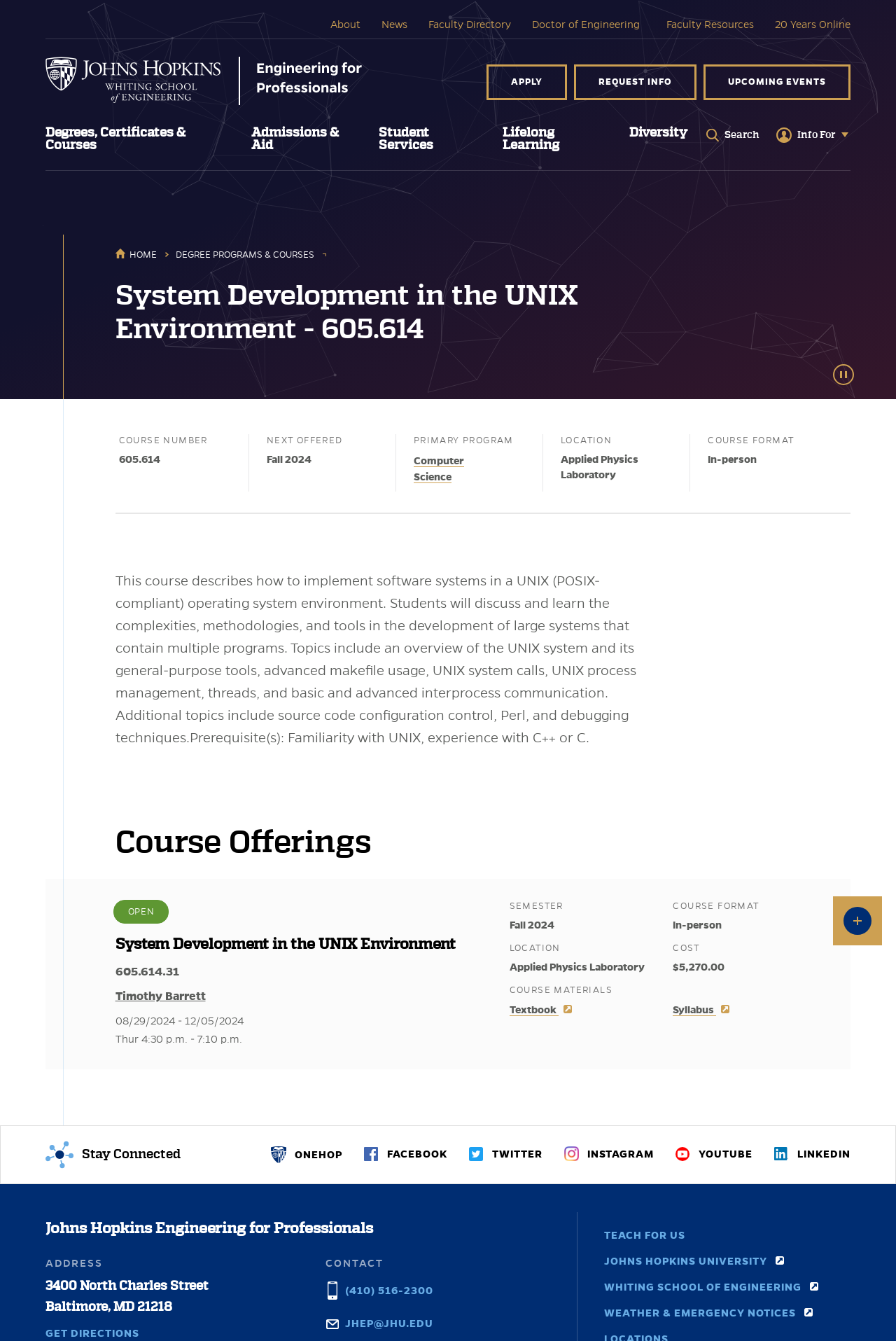What is the format of the course?
Respond to the question with a single word or phrase according to the image.

In-person